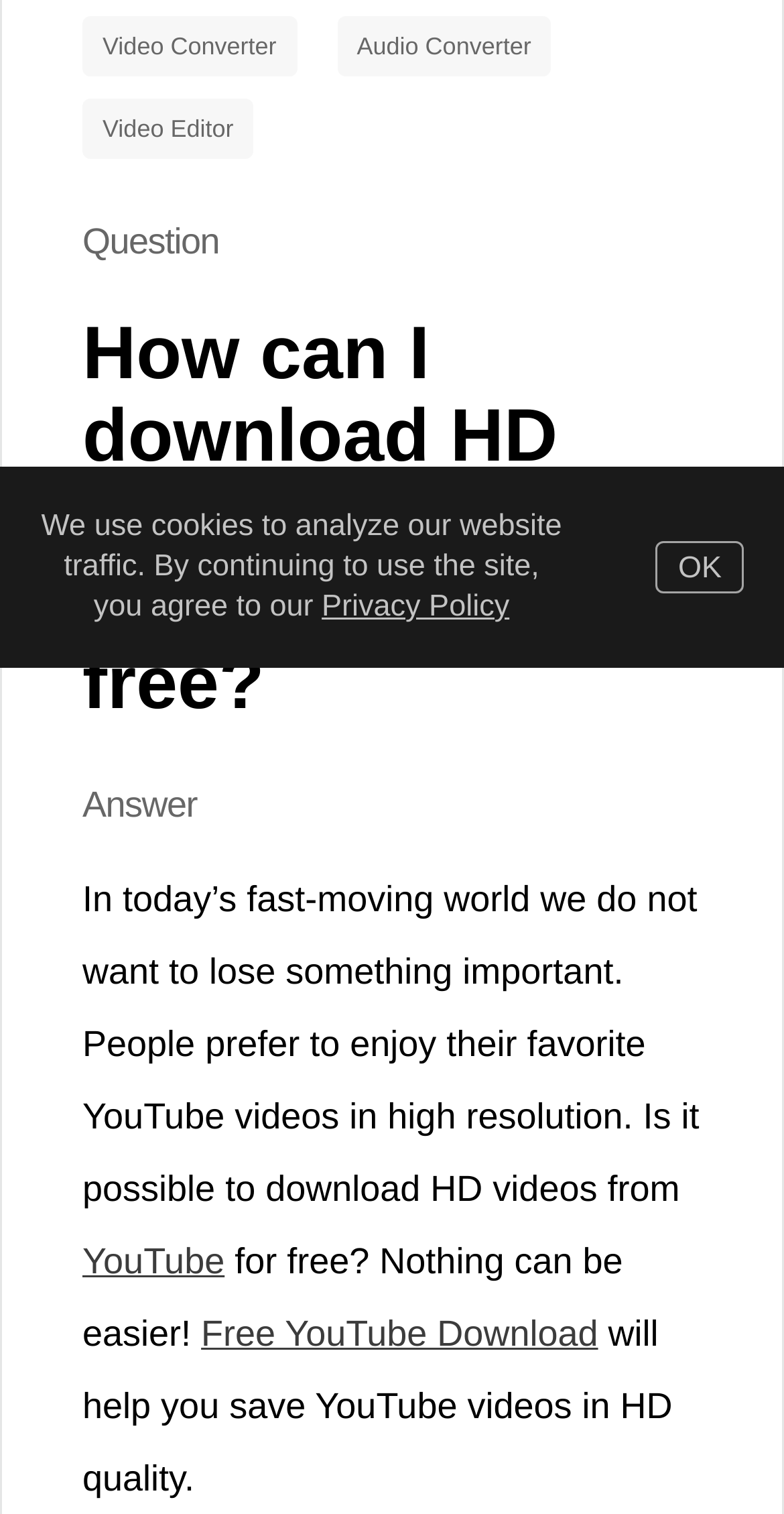Give the bounding box coordinates for the element described as: "Free YouTube Download".

[0.256, 0.868, 0.763, 0.894]